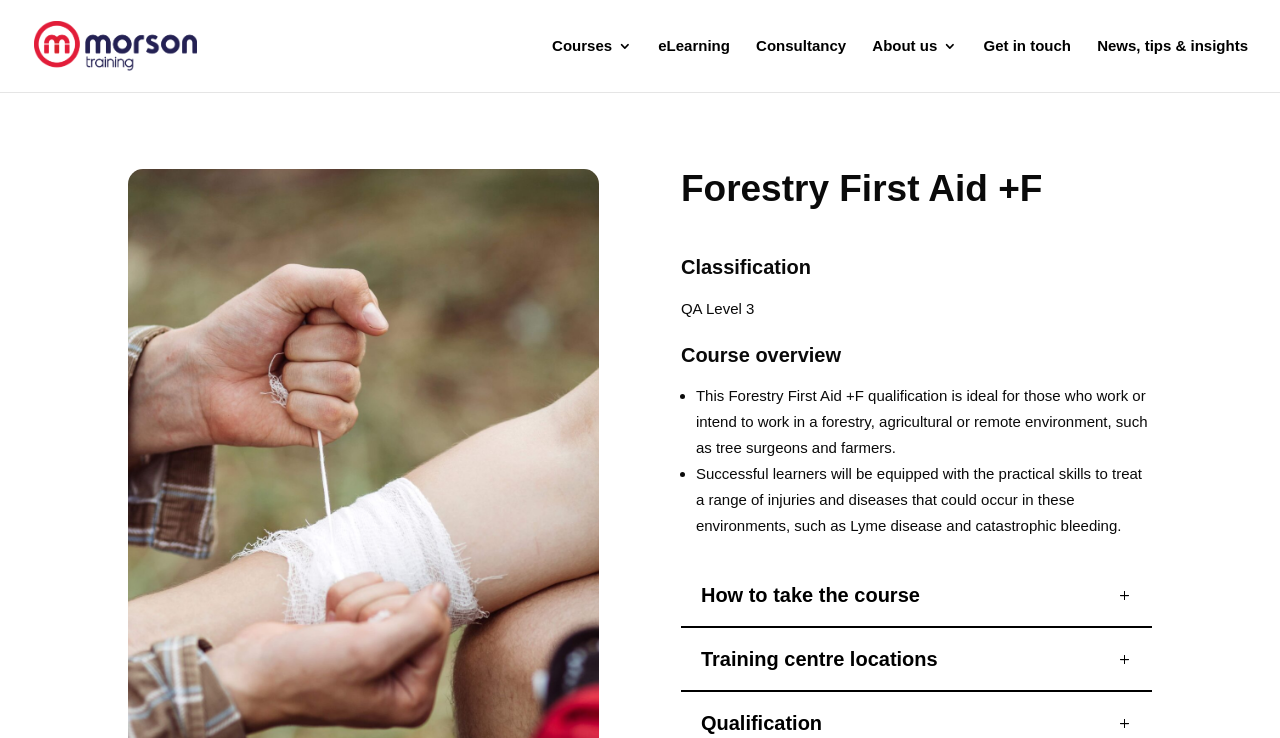Determine the bounding box coordinates of the clickable region to execute the instruction: "Read about Forestry First Aid". The coordinates should be four float numbers between 0 and 1, denoted as [left, top, right, bottom].

[0.532, 0.229, 0.9, 0.297]